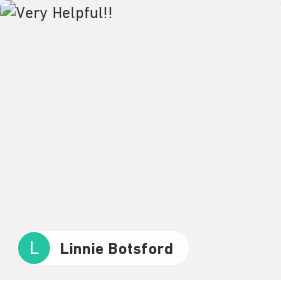Explain all the elements you observe in the image.

The image features a simple yet meaningful thumbs-up icon alongside the text "Very Helpful!!" This positive affirmation indicates that the content or service it accompanies has been well-received and deemed beneficial by users. Below the icon and text, the name "Linnie Botsford" is displayed in a clean, modern font, suggesting that this individual is the contributor of this feedback. The overall design is minimalistic, emphasizing the message of appreciation and support.